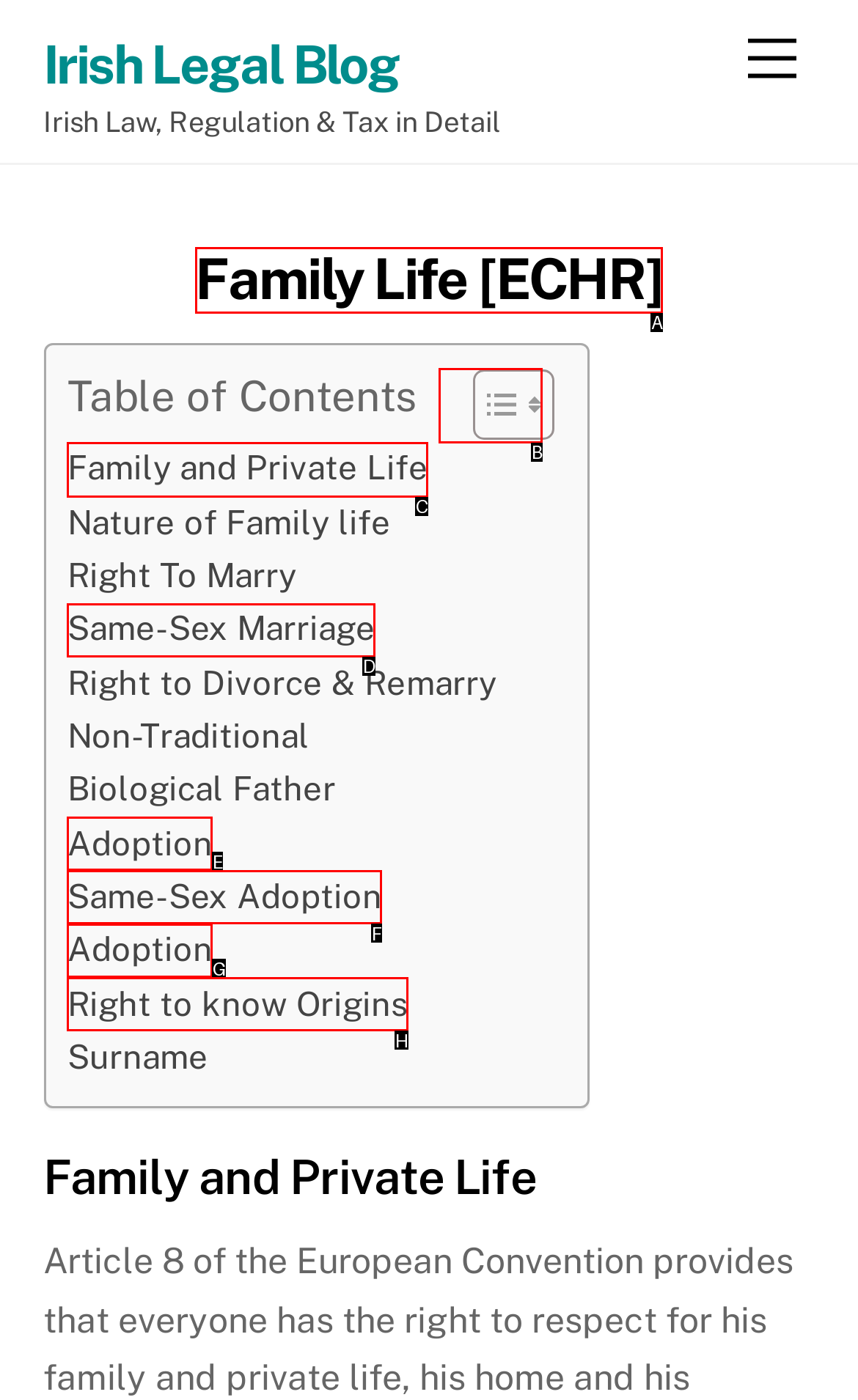Which option should be clicked to complete this task: View Family and Private Life
Reply with the letter of the correct choice from the given choices.

C